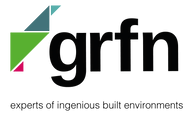Explain in detail what you see in the image.

The image features the logo of GRFN, showcasing a modern and dynamic design that reflects its identity as a leader in the field of built environments. The logo incorporates geometric shapes in vibrant colors, including green and pink, symbolizing creativity and innovation. Below the graphic elements, the word "grfn" is prominently displayed in bold, black typography, accompanied by the tagline "experts of ingenious built environments." This visual identity emphasizes the company's commitment to engineering excellence and sustainable solutions in urban development.